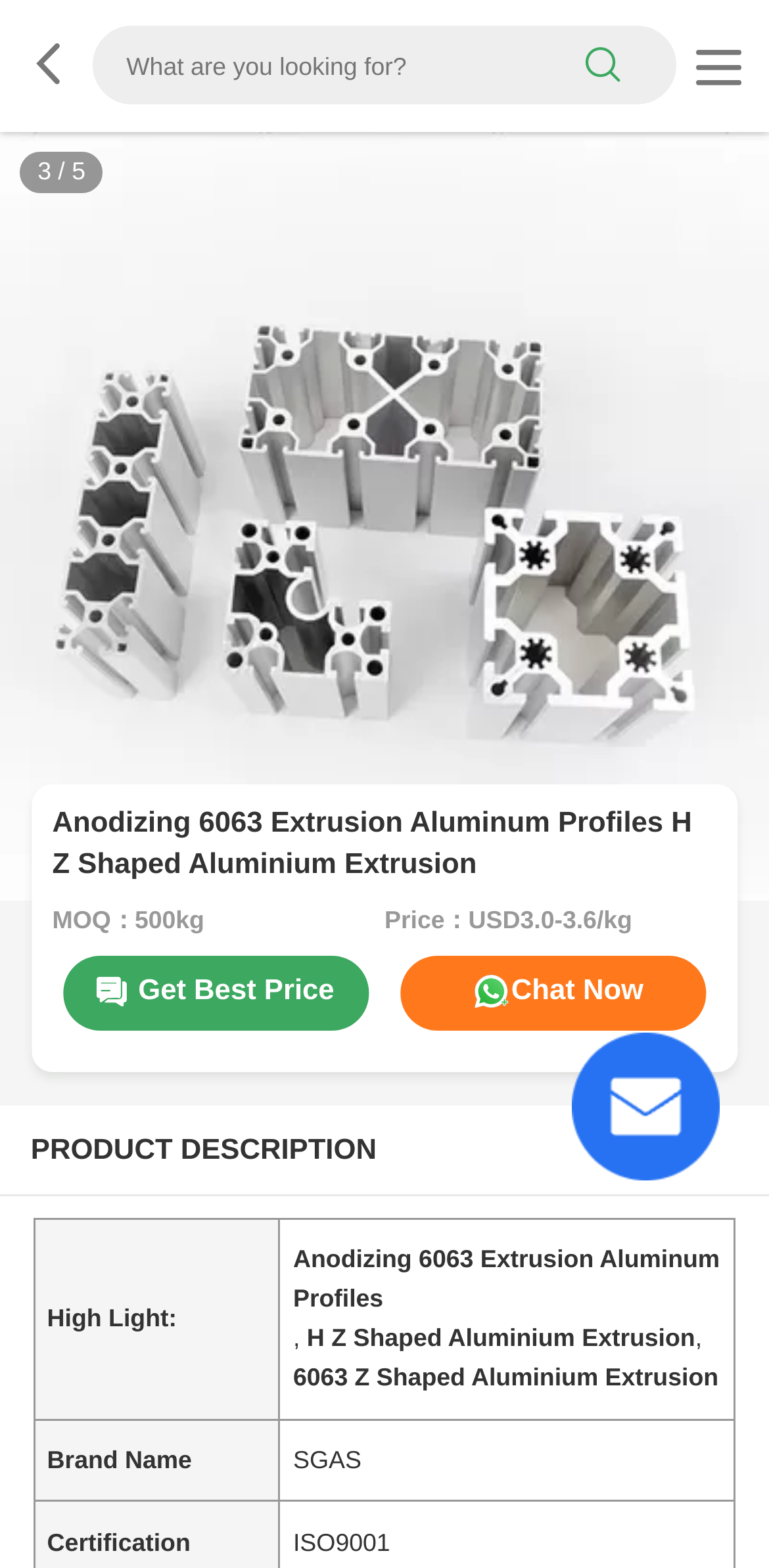Extract the bounding box coordinates for the UI element described as: "parent_node: search".

[0.032, 0.016, 0.119, 0.068]